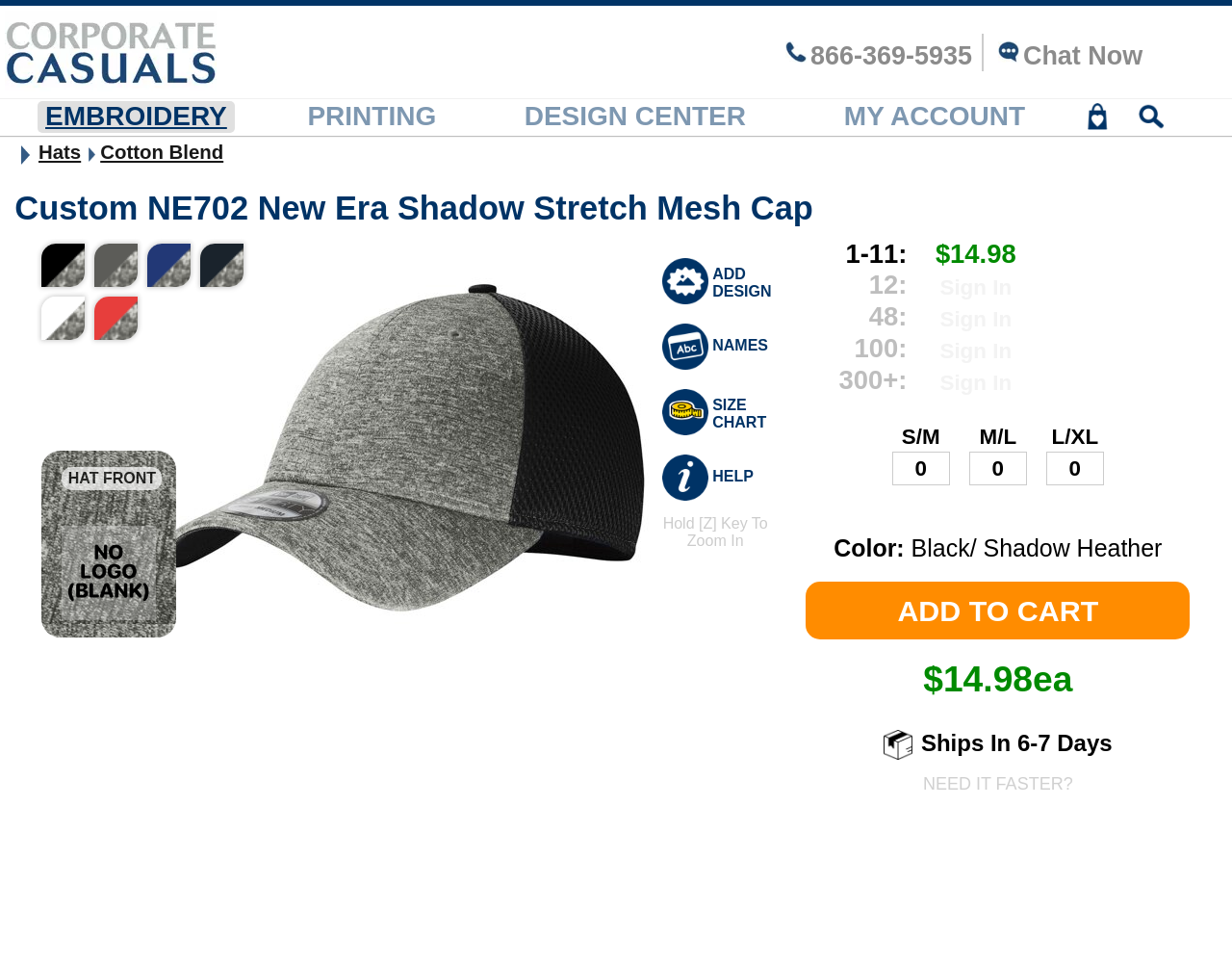Locate the bounding box coordinates of the area to click to fulfill this instruction: "View embroidered apparel options". The bounding box should be presented as four float numbers between 0 and 1, in the order [left, top, right, bottom].

[0.045, 0.167, 0.253, 0.221]